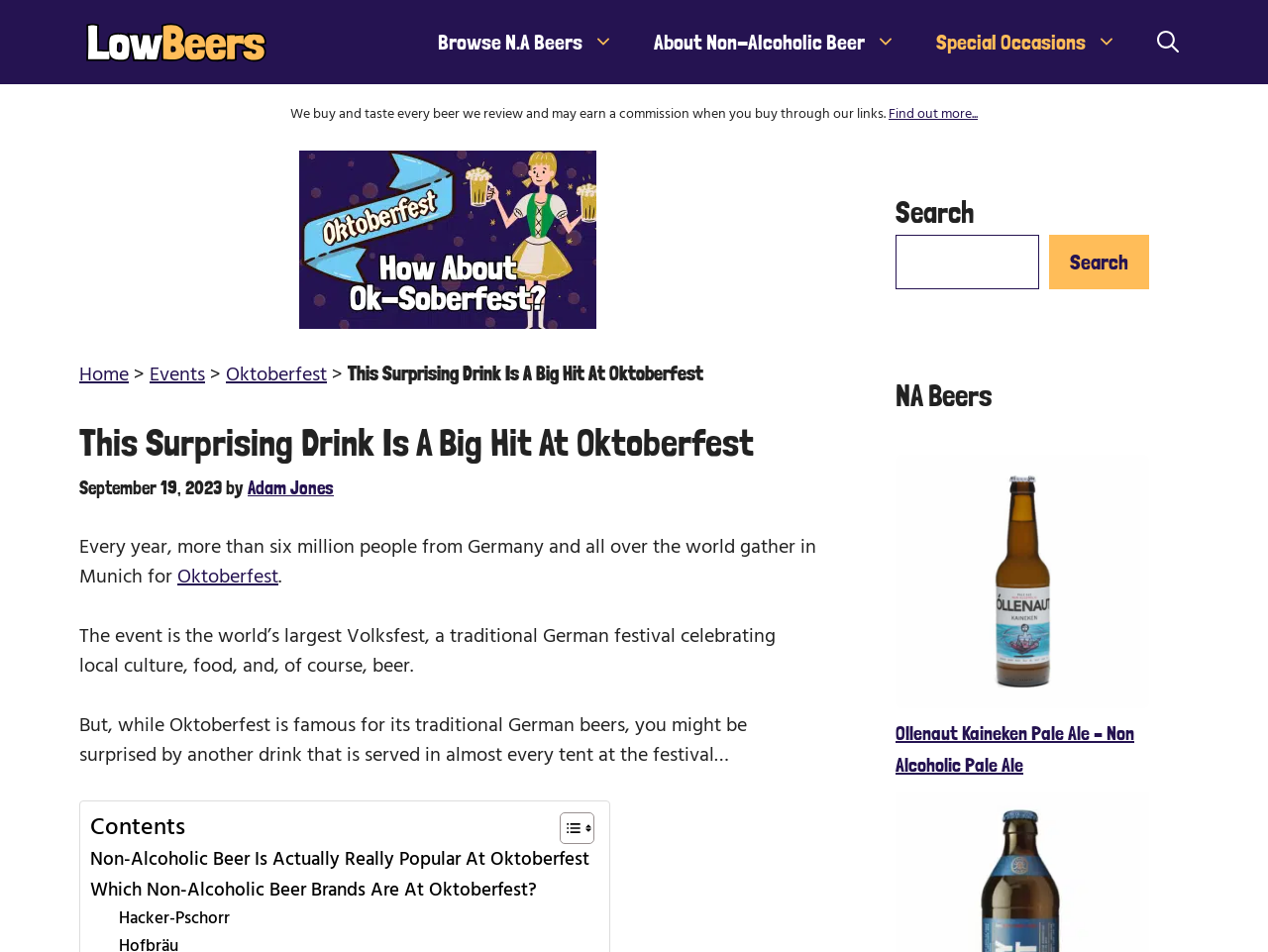Kindly determine the bounding box coordinates of the area that needs to be clicked to fulfill this instruction: "Click the 'NA Beers' link".

[0.706, 0.398, 0.906, 0.435]